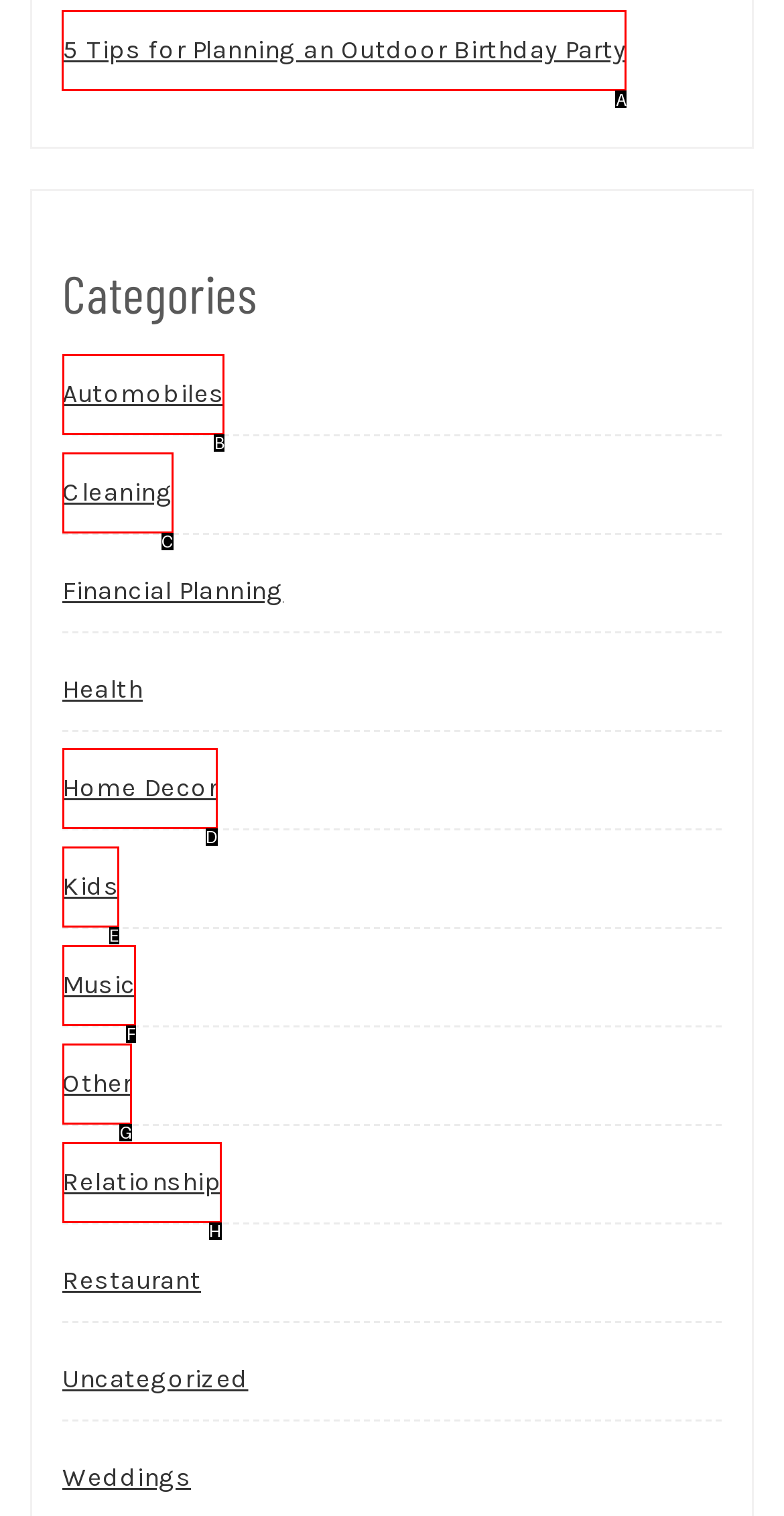Choose the HTML element that should be clicked to accomplish the task: view 5 tips for planning an outdoor birthday party. Answer with the letter of the chosen option.

A